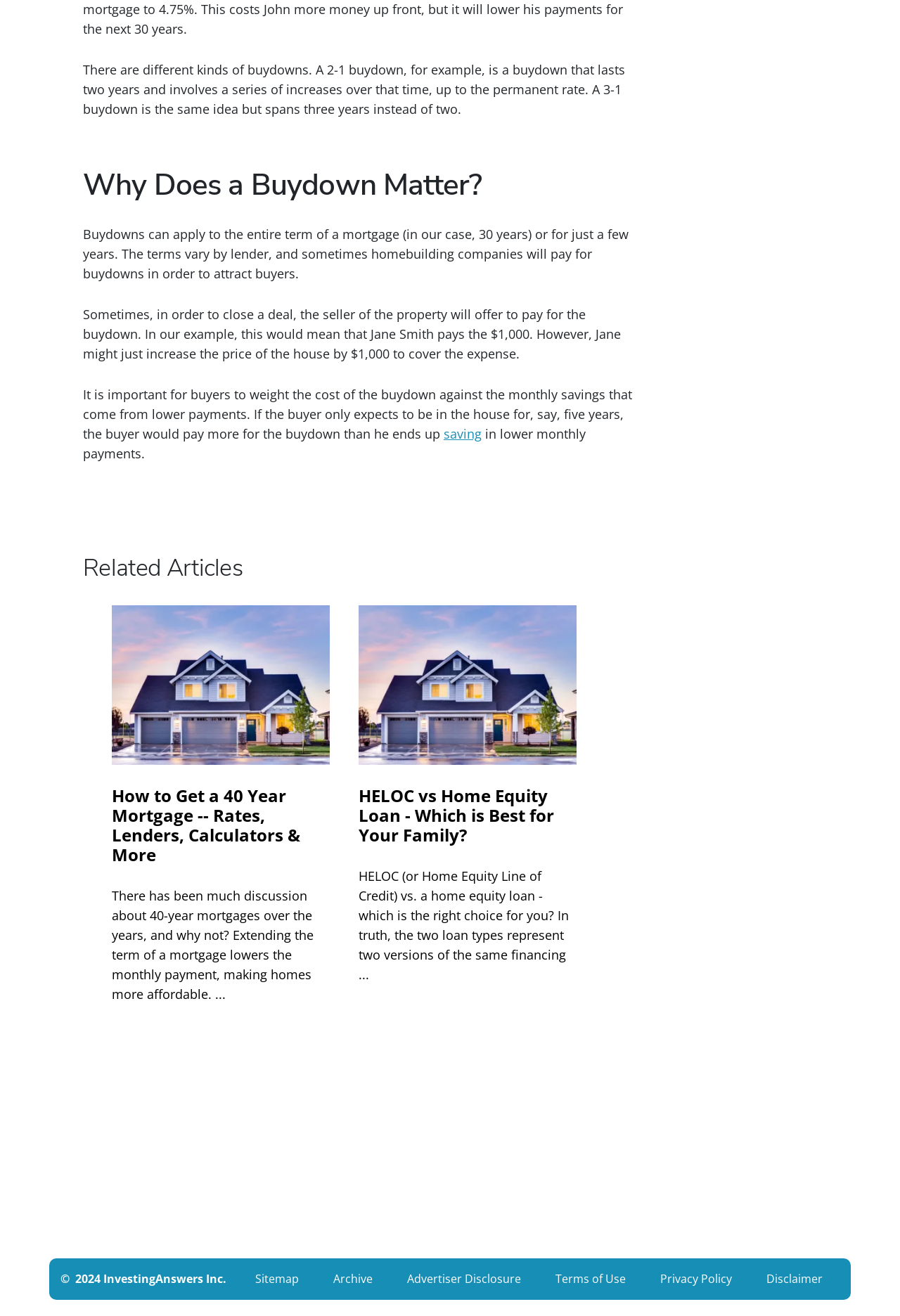Who might pay for a buydown?
Answer the question with a single word or phrase derived from the image.

Seller or lender